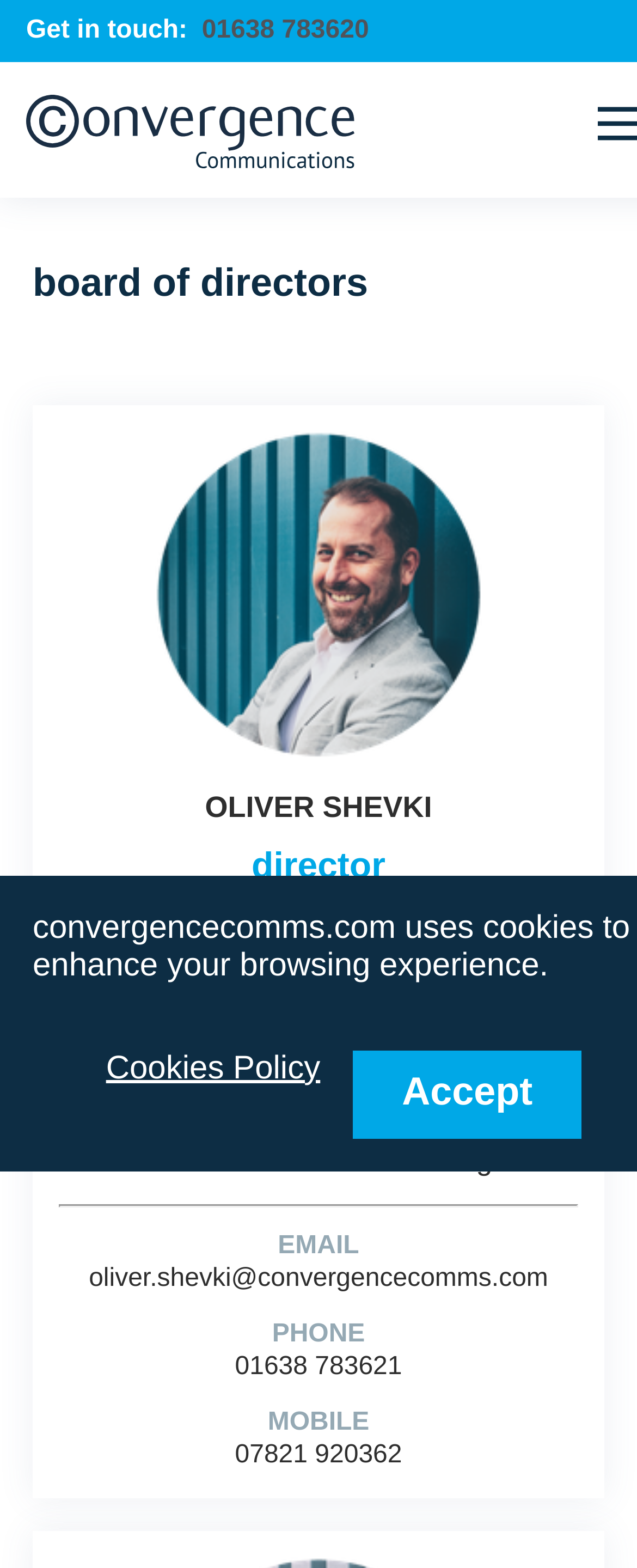Please provide the bounding box coordinate of the region that matches the element description: alt="Convergence Communications logo". Coordinates should be in the format (top-left x, top-left y, bottom-right x, bottom-right y) and all values should be between 0 and 1.

[0.0, 0.044, 0.558, 0.126]